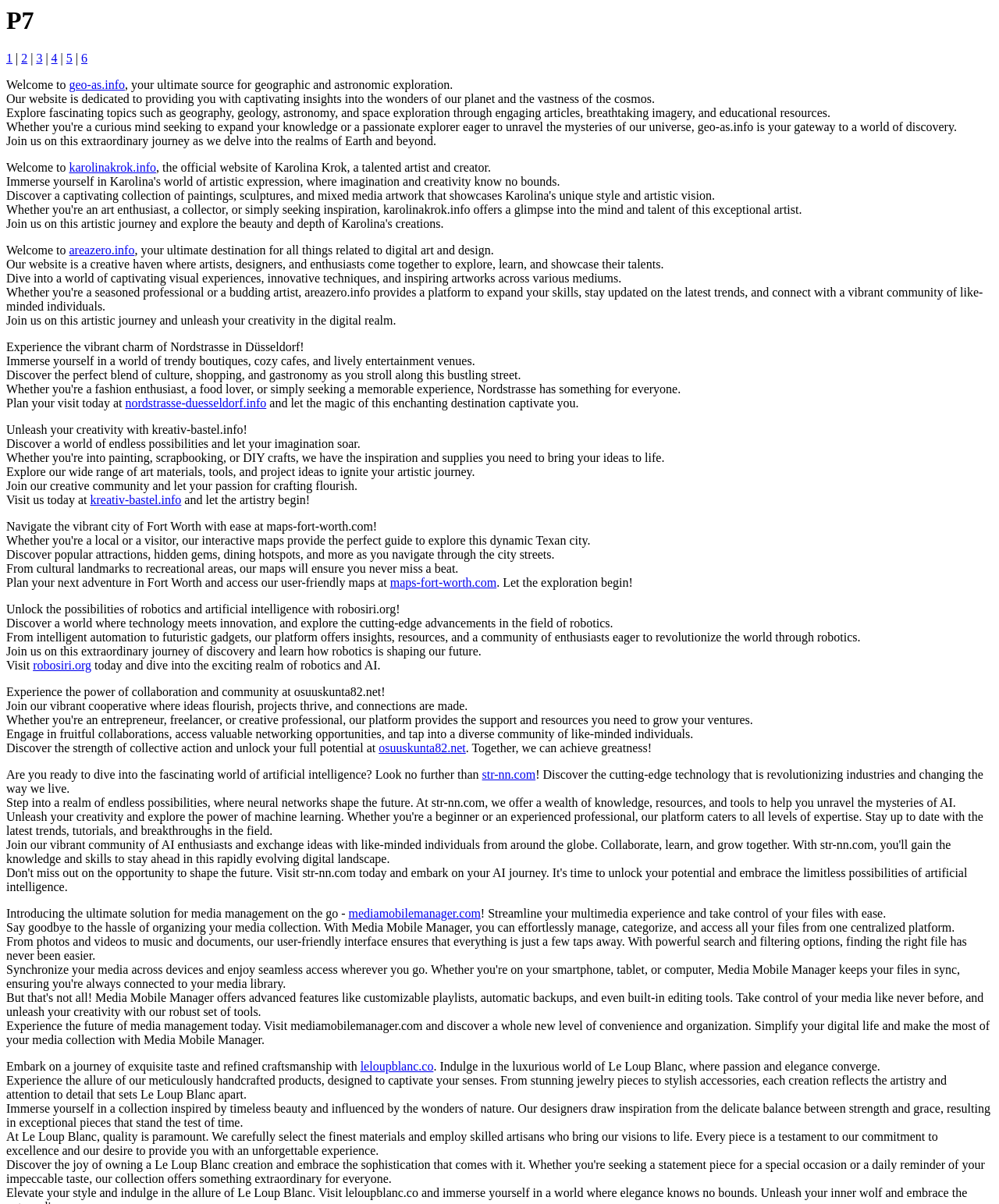What is the topic of robosiri.org?
Please provide a comprehensive answer based on the information in the image.

The website mentions 'Unlock the possibilities of robotics and artificial intelligence with robosiri.org!' This suggests that robosiri.org is a website that focuses on the topics of robotics and artificial intelligence.